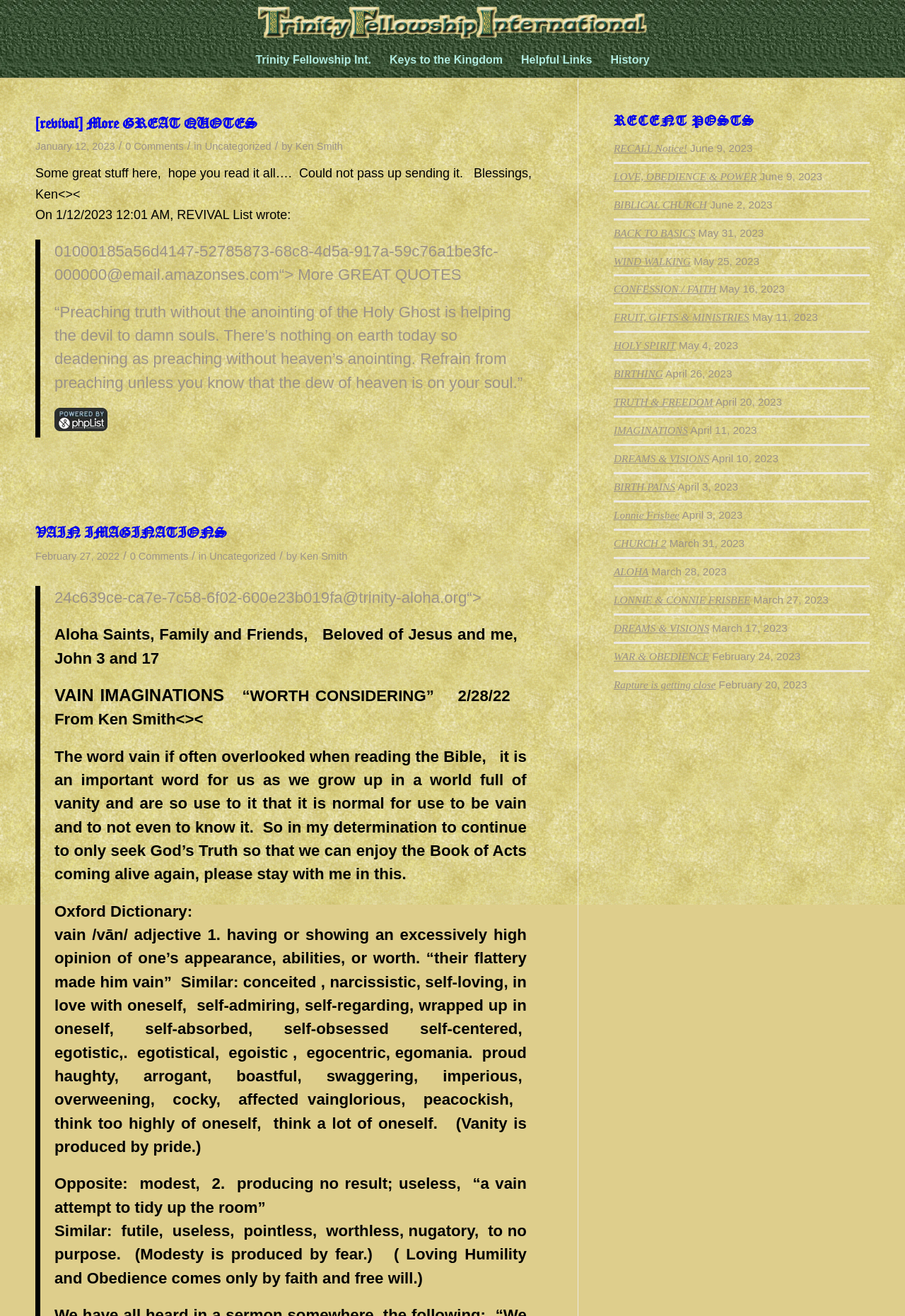Who is the author of the second article?
Please answer using one word or phrase, based on the screenshot.

Ken Smith